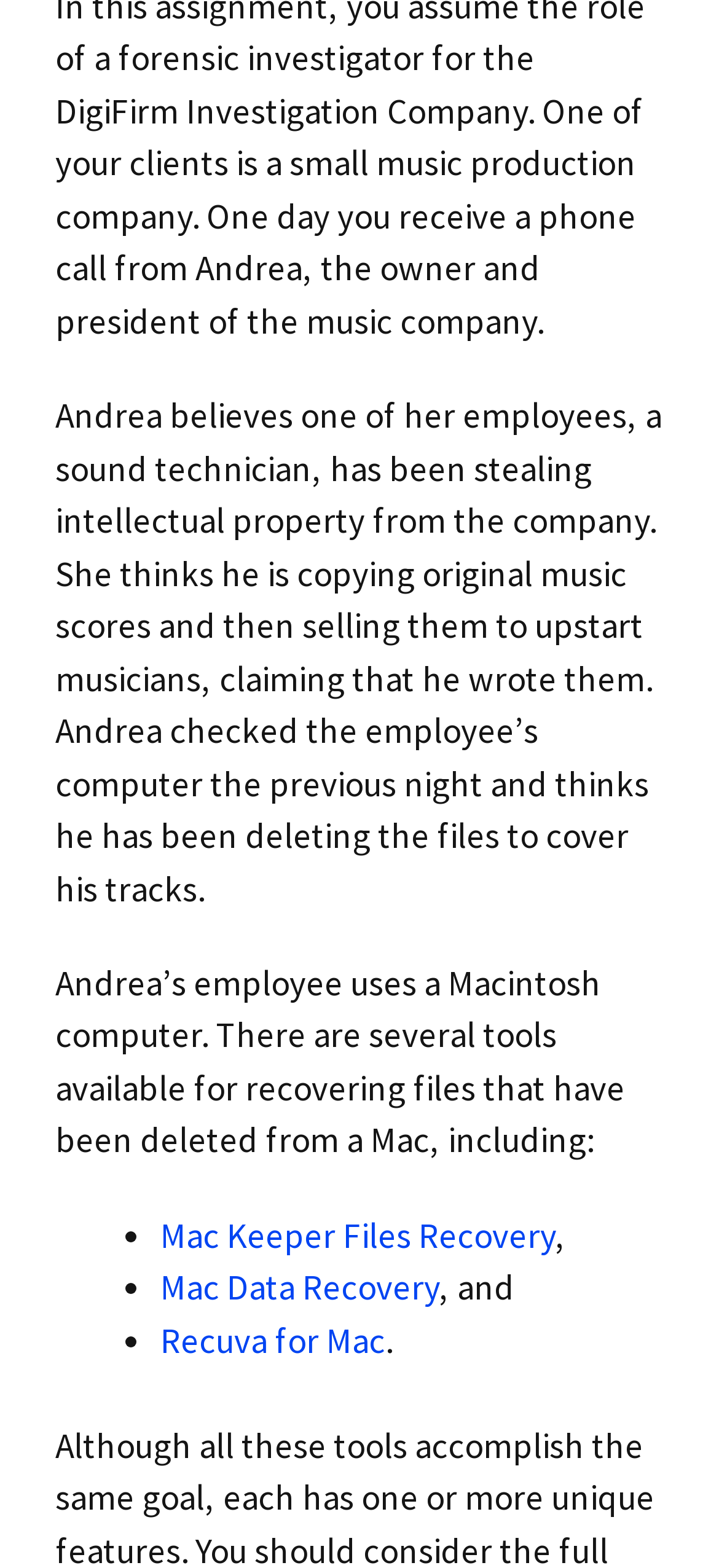What are some tools available for recovering deleted files on a Mac?
Using the information presented in the image, please offer a detailed response to the question.

The webpage lists three tools that can be used to recover deleted files on a Mac: Mac Keeper Files Recovery, Mac Data Recovery, and Recuva for Mac.